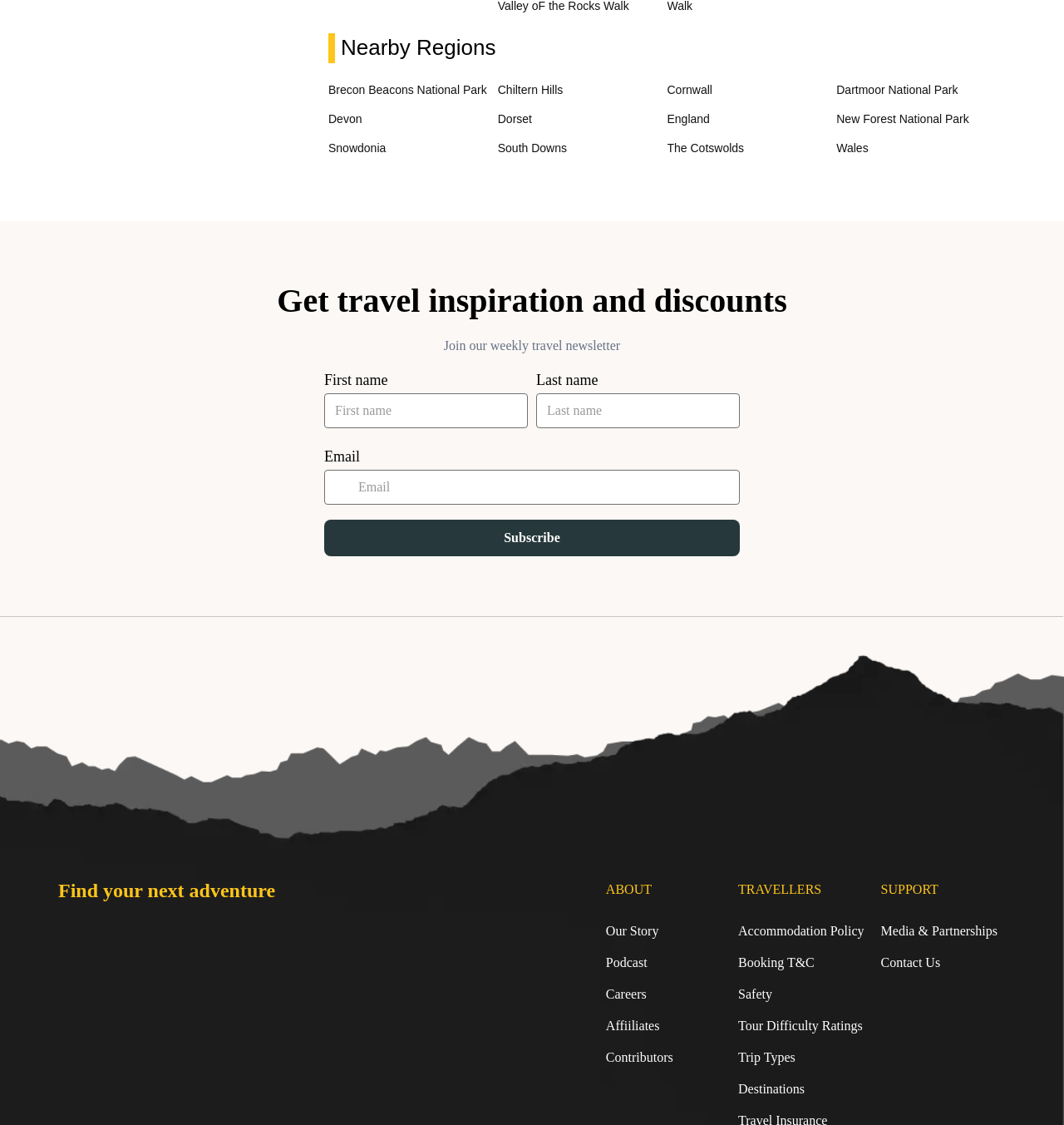Determine the coordinates of the bounding box that should be clicked to complete the instruction: "Contact the support team". The coordinates should be represented by four float numbers between 0 and 1: [left, top, right, bottom].

[0.821, 0.9, 0.938, 0.928]